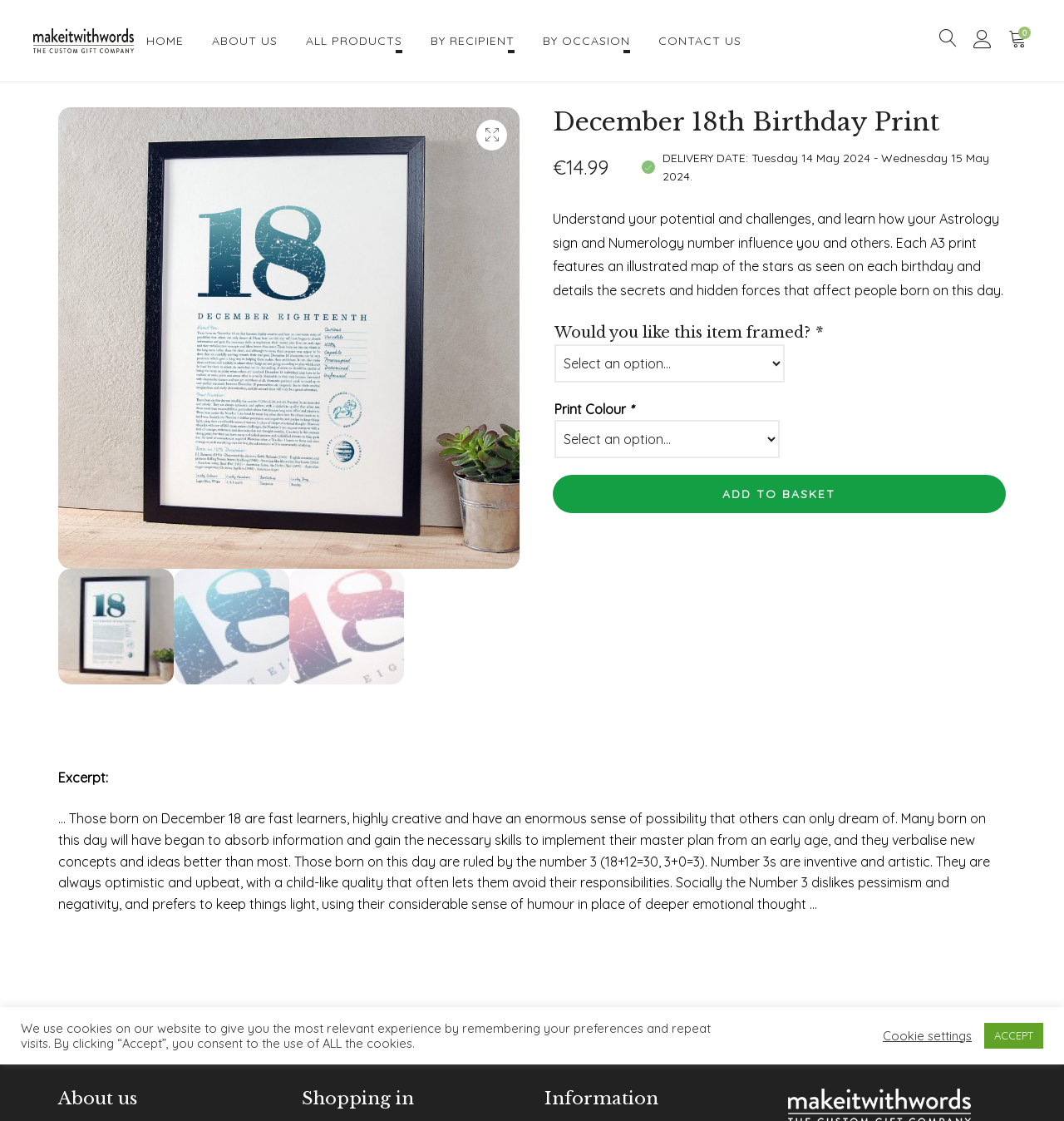Using the given description, provide the bounding box coordinates formatted as (top-left x, top-left y, bottom-right x, bottom-right y), with all values being floating point numbers between 0 and 1. Description: ALL PRODUCTS

[0.288, 0.022, 0.378, 0.051]